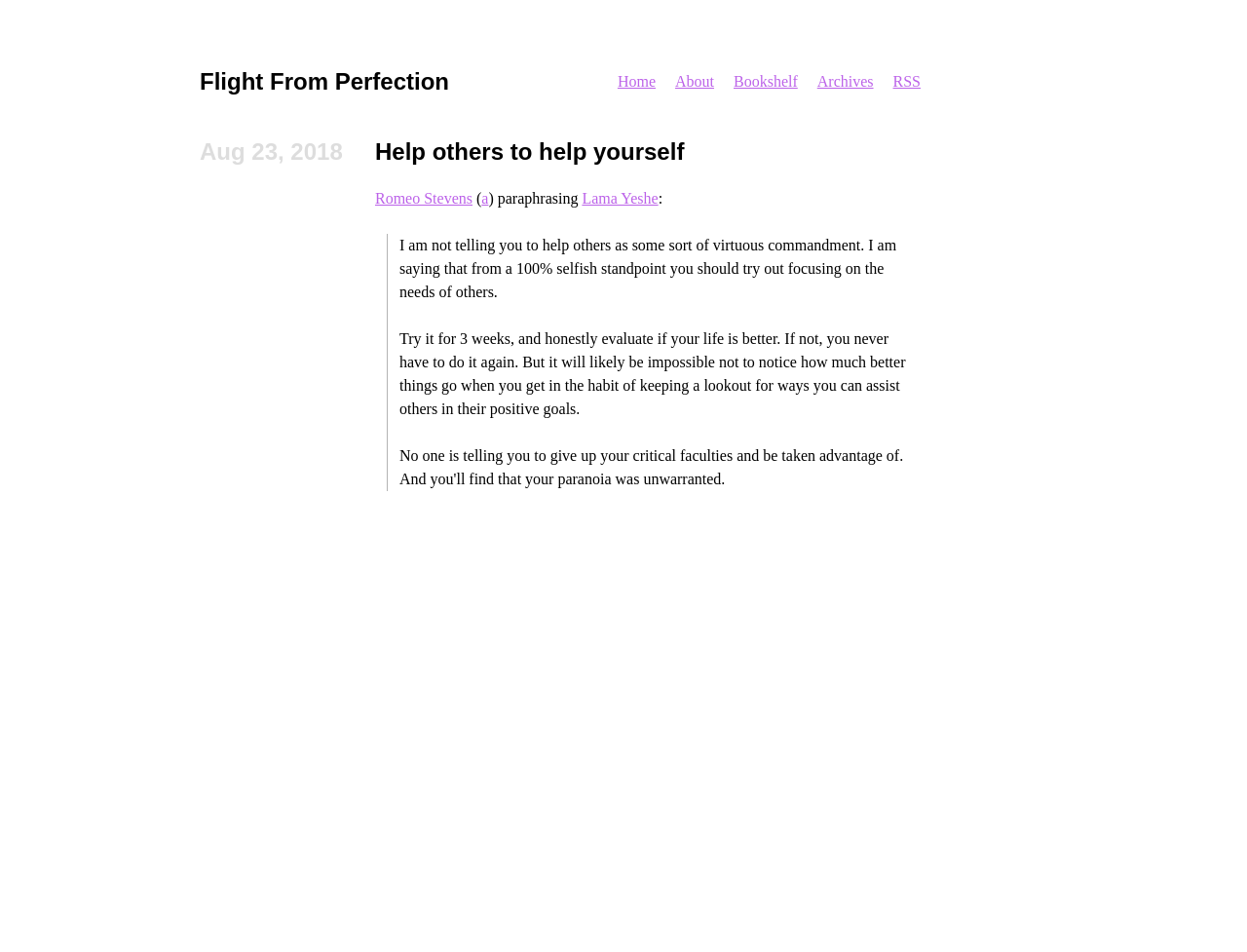Find the bounding box coordinates of the element's region that should be clicked in order to follow the given instruction: "visit bookshelf". The coordinates should consist of four float numbers between 0 and 1, i.e., [left, top, right, bottom].

[0.58, 0.0, 0.647, 0.108]